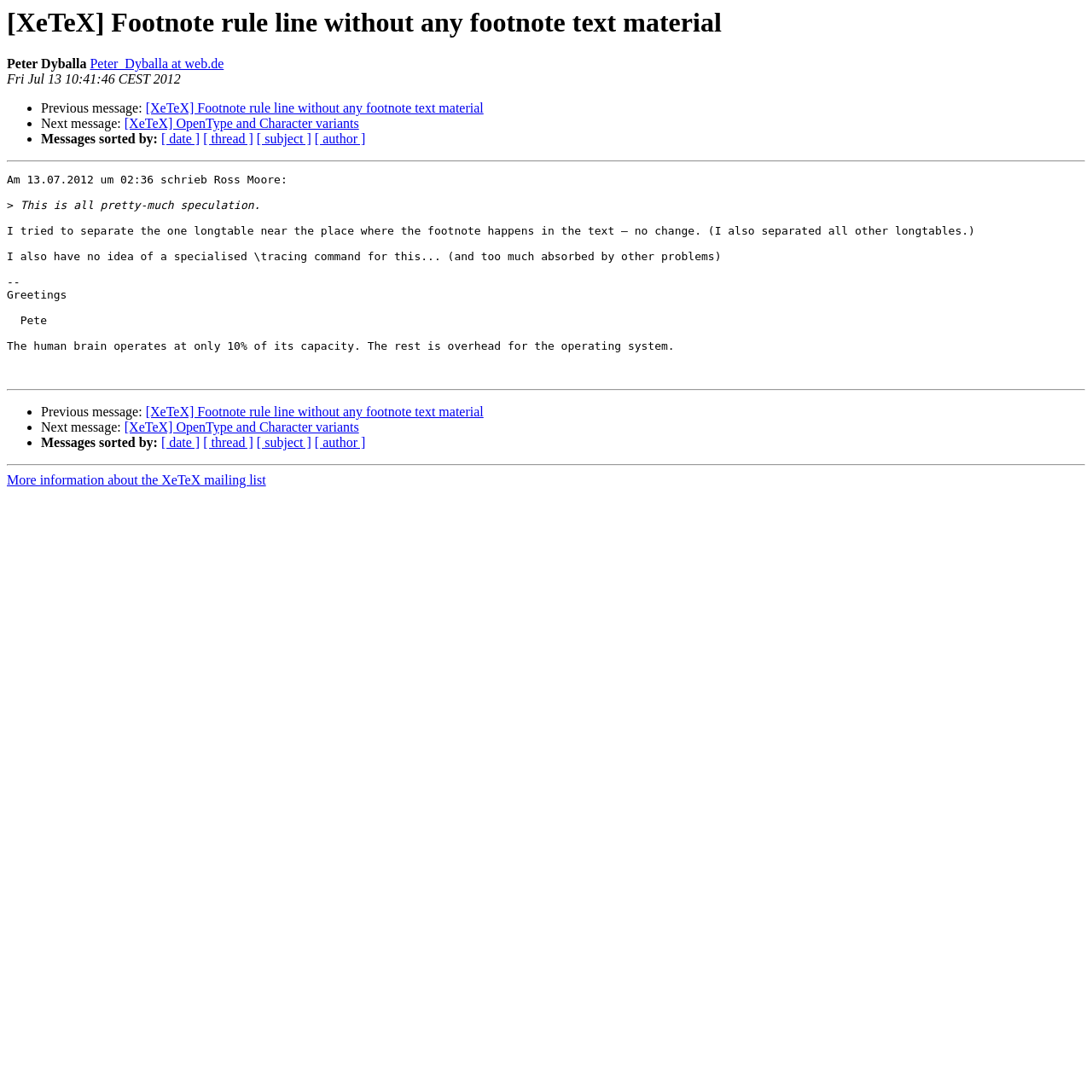Generate the text content of the main heading of the webpage.

[XeTeX] Footnote rule line without any footnote text material